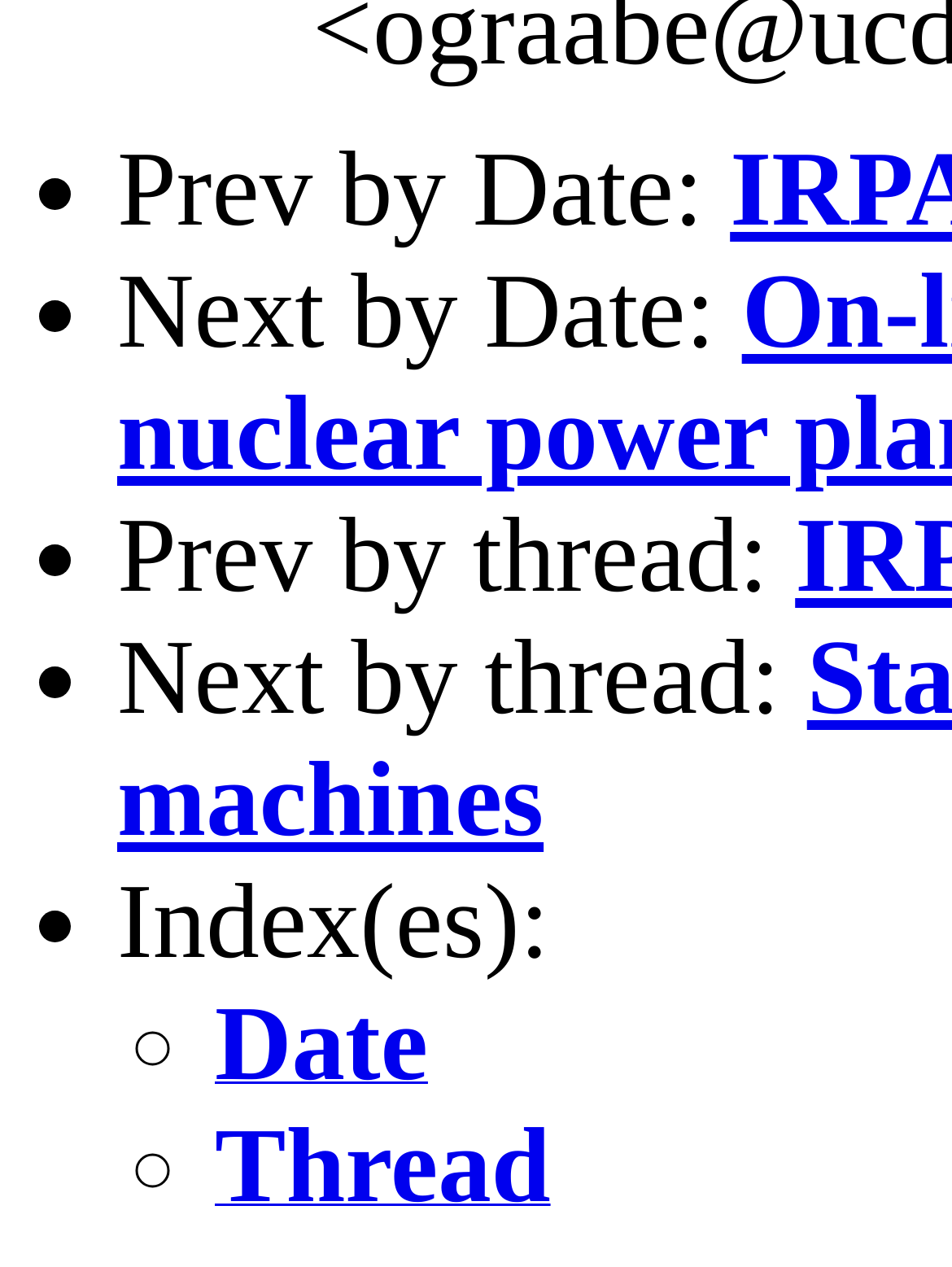Identify the bounding box coordinates for the UI element described by the following text: "Thread". Provide the coordinates as four float numbers between 0 and 1, in the format [left, top, right, bottom].

[0.226, 0.923, 0.578, 0.955]